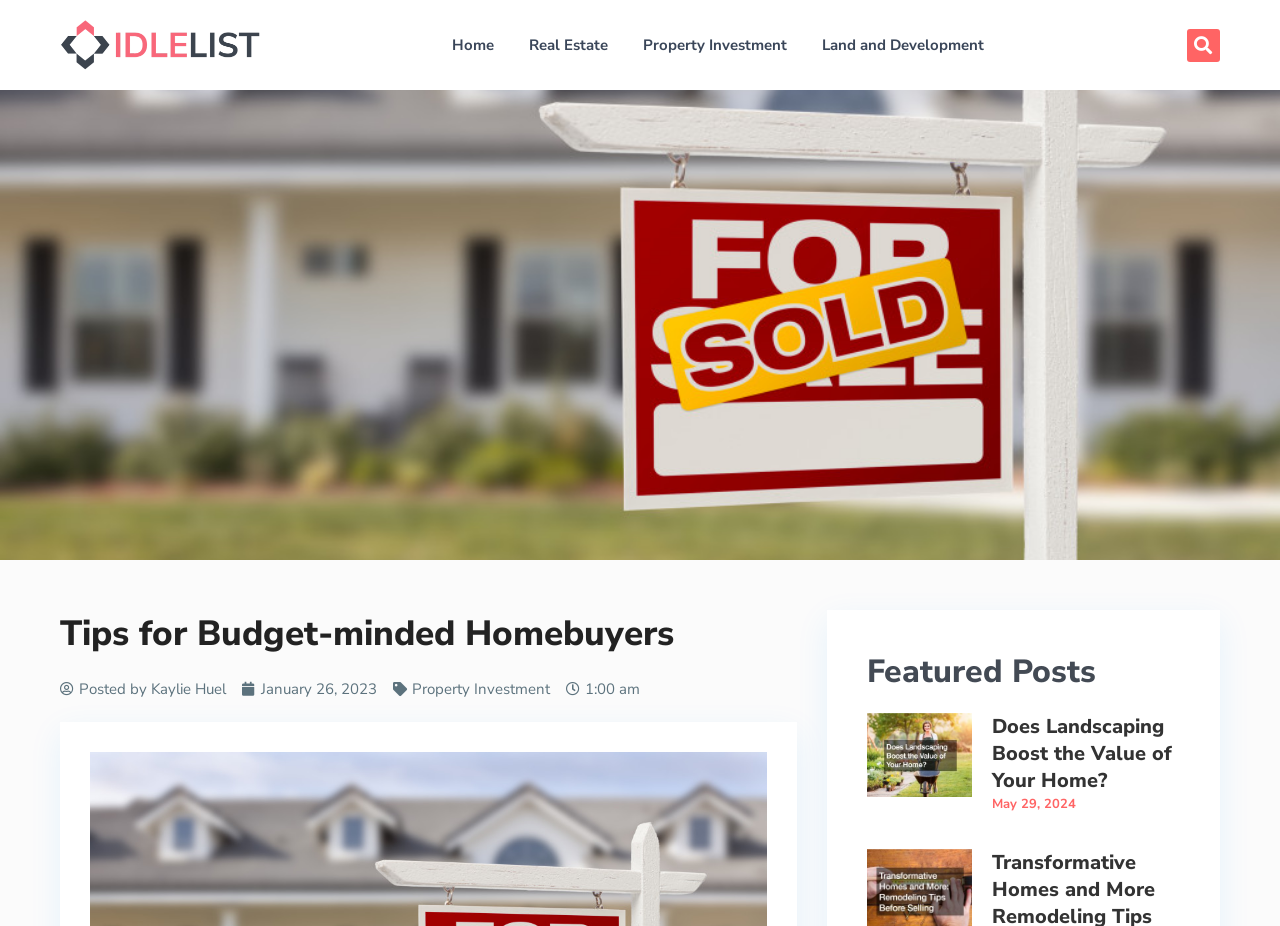Please identify the bounding box coordinates of the element's region that needs to be clicked to fulfill the following instruction: "Search for a topic". The bounding box coordinates should consist of four float numbers between 0 and 1, i.e., [left, top, right, bottom].

[0.915, 0.031, 0.953, 0.066]